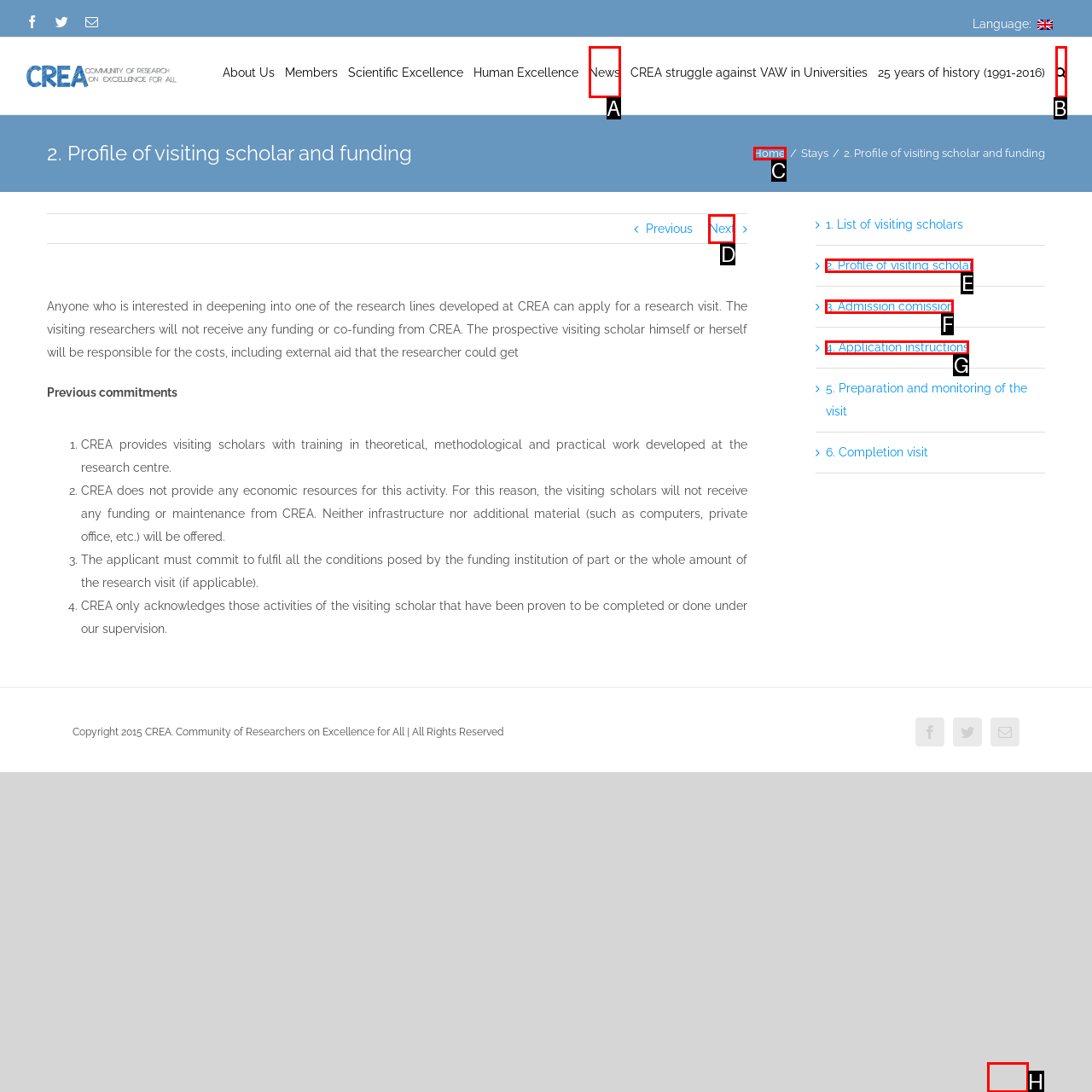Given the description: 2. Profile of visiting scholar, identify the matching option. Answer with the corresponding letter.

E